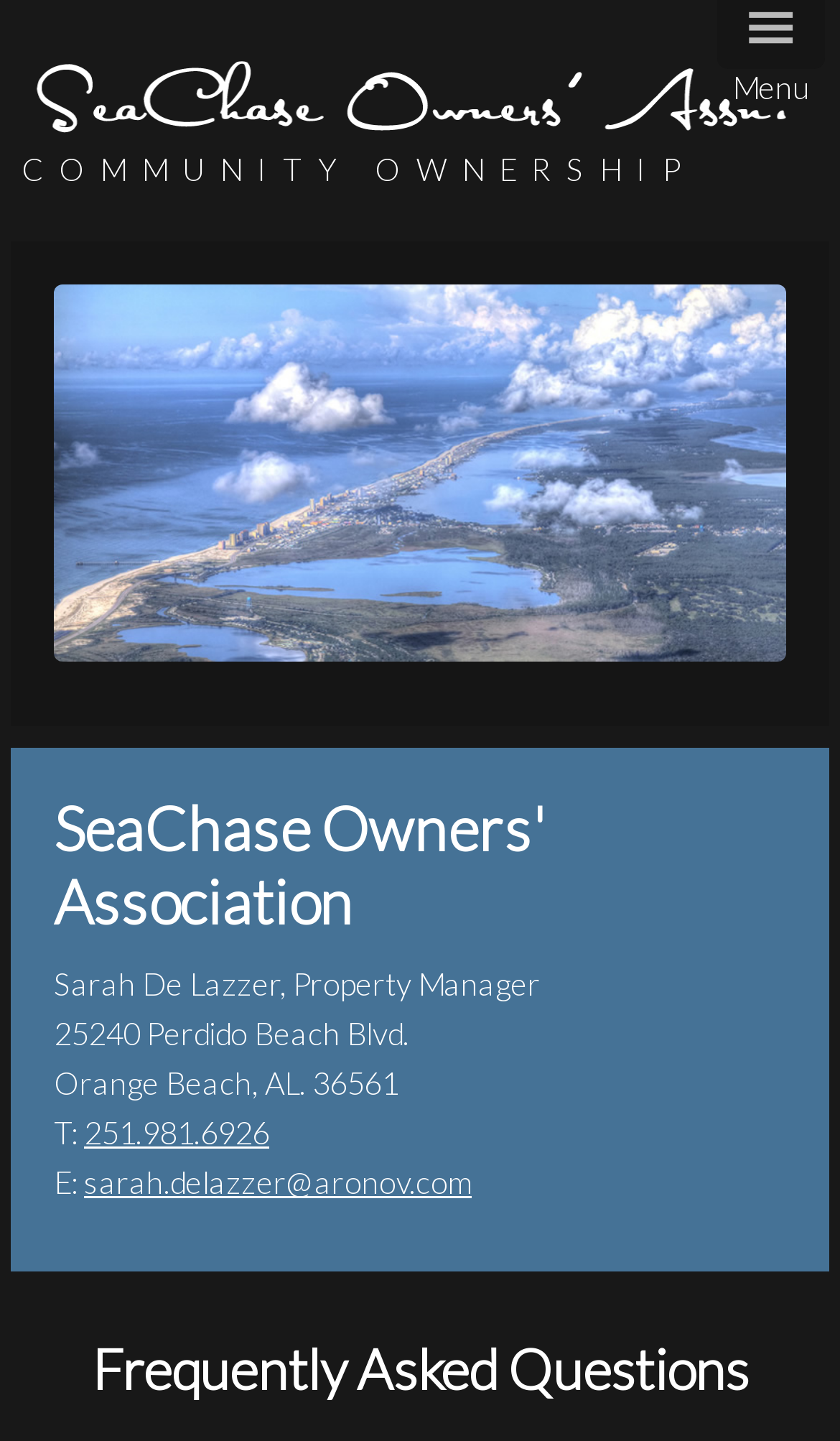Please provide a one-word or phrase answer to the question: 
What is the email address of the property manager?

sarah.delazzer@aronov.com